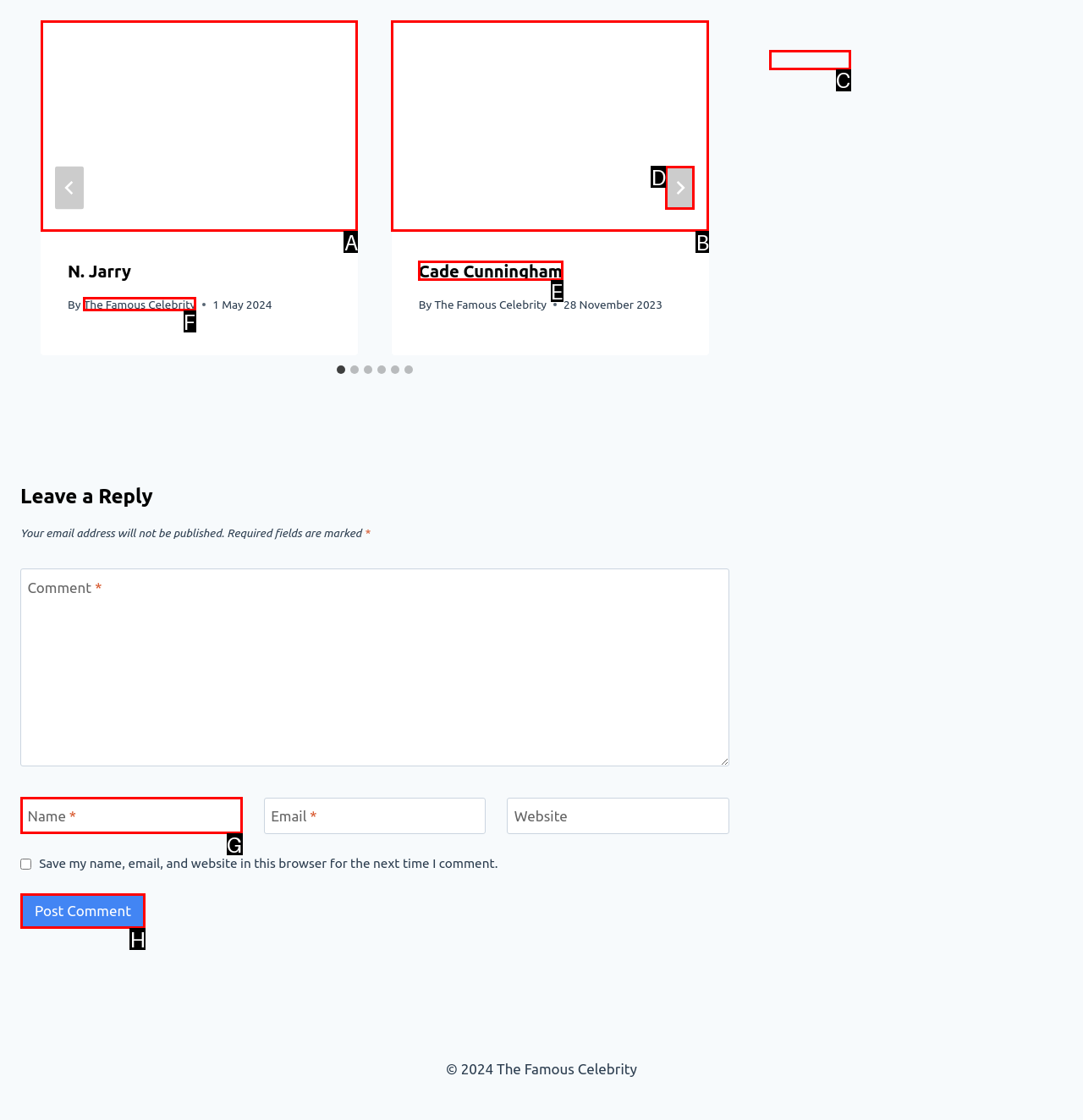Select the HTML element that needs to be clicked to carry out the task: Post a comment
Provide the letter of the correct option.

H